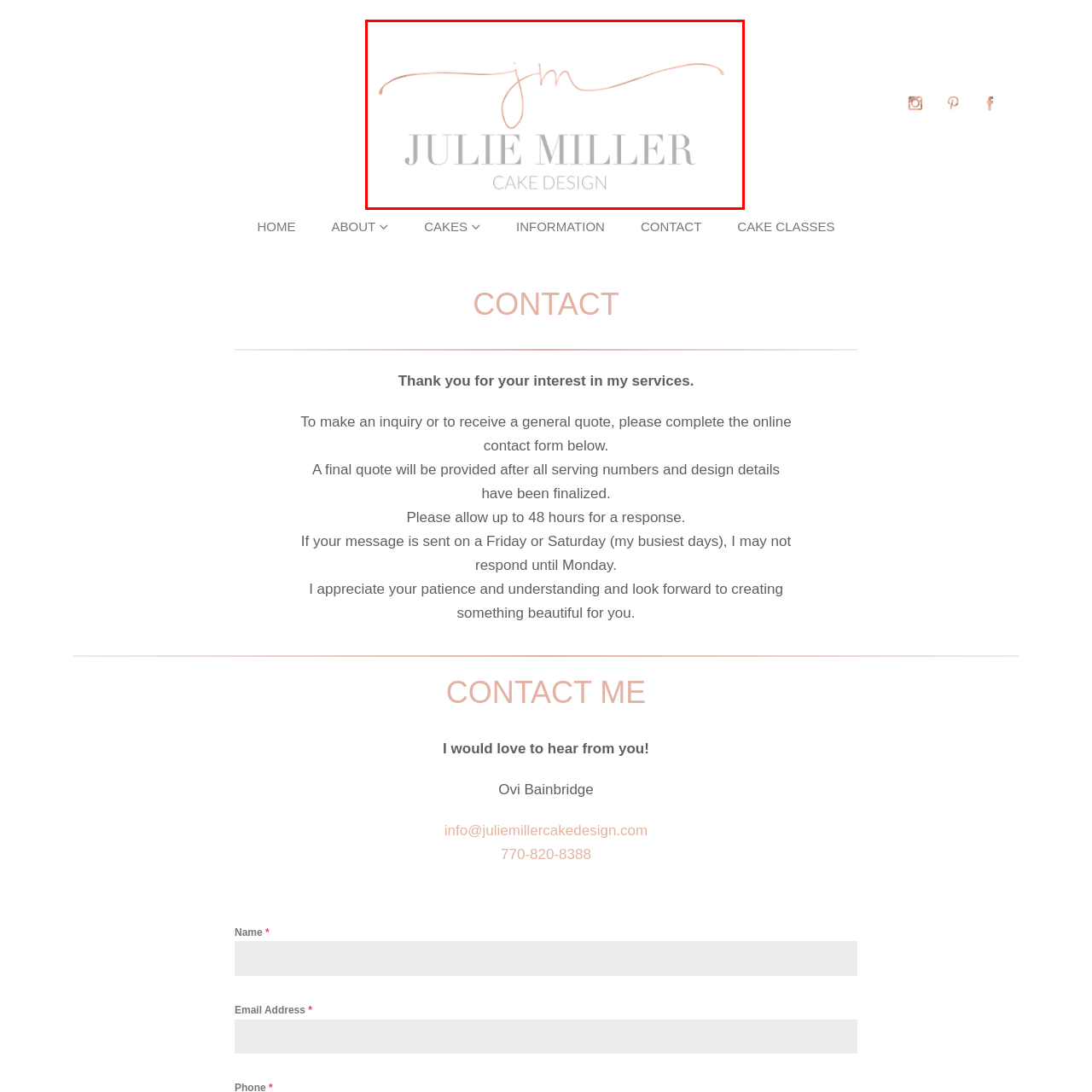Please look at the image highlighted by the red bounding box and provide a single word or phrase as an answer to this question:
What is the font style of 'JULIE MILLER'?

Chic, bold